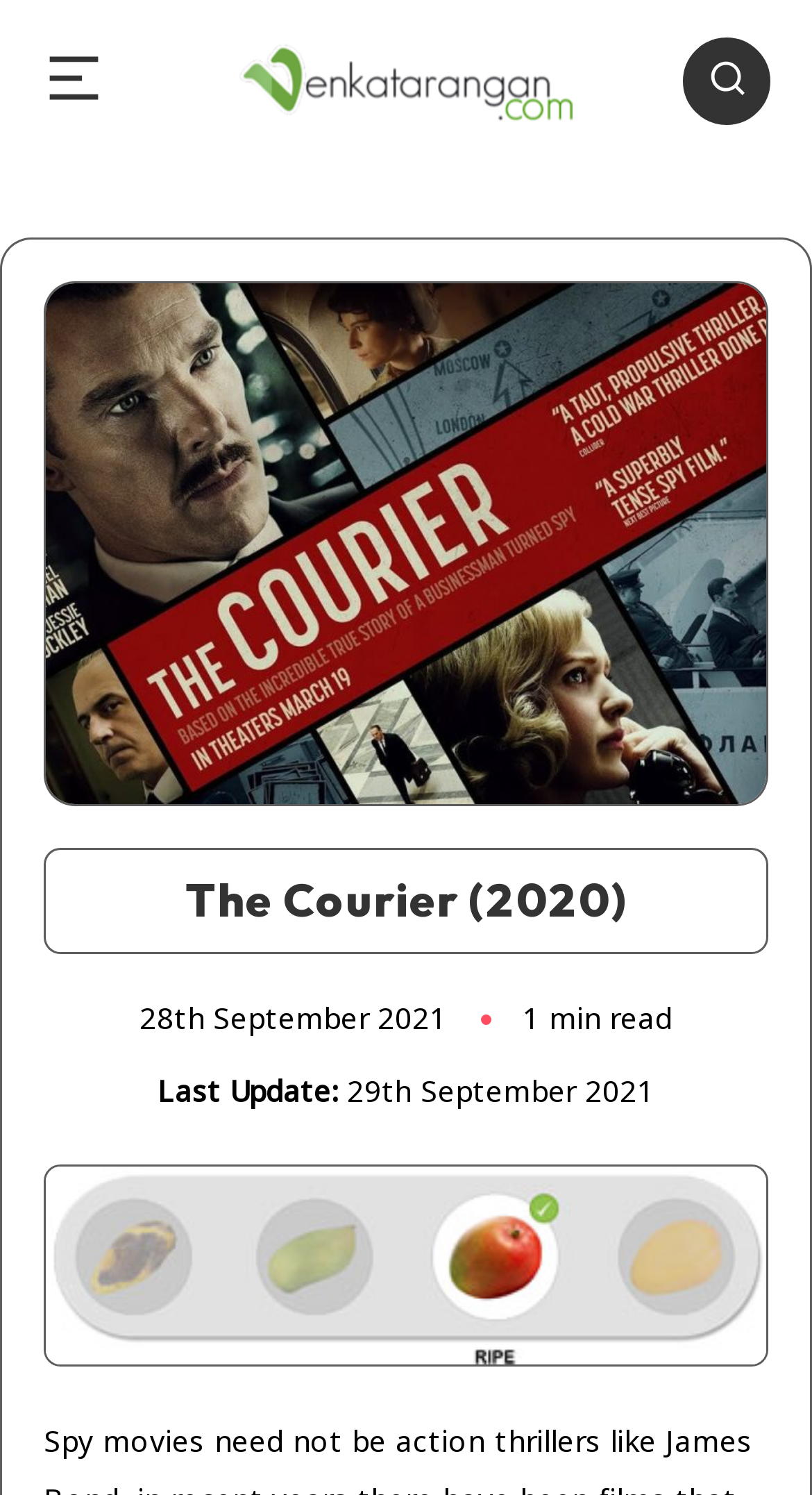How long does it take to read the article?
Based on the image, please offer an in-depth response to the question.

I found the answer by looking at the static text element '1 min read' which is located below the heading 'The Courier (2020)'.